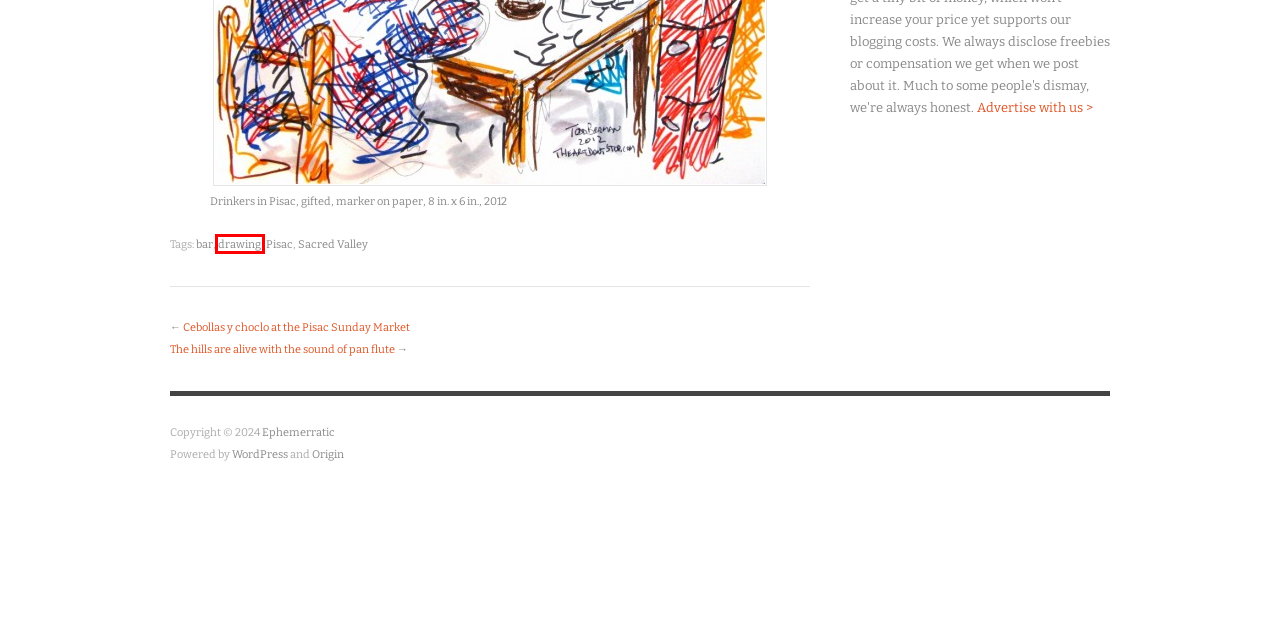Given a webpage screenshot featuring a red rectangle around a UI element, please determine the best description for the new webpage that appears after the element within the bounding box is clicked. The options are:
A. Sacred Valley Archives - Ephemerratic
B. drawing Archives - Ephemerratic
C. Cebollas y choclo at the Pisac Sunday Market, Peru | Ephemerratic
D. Todd, Author at Ephemerratic
E. Travel Stories Archives - Ephemerratic
F. The hills are alive, Pisac ruins, Peru | Ephemerratic
G. Blog Tool, Publishing Platform, and CMS – WordPress.org
H. Advertise - Ephemerratic

B